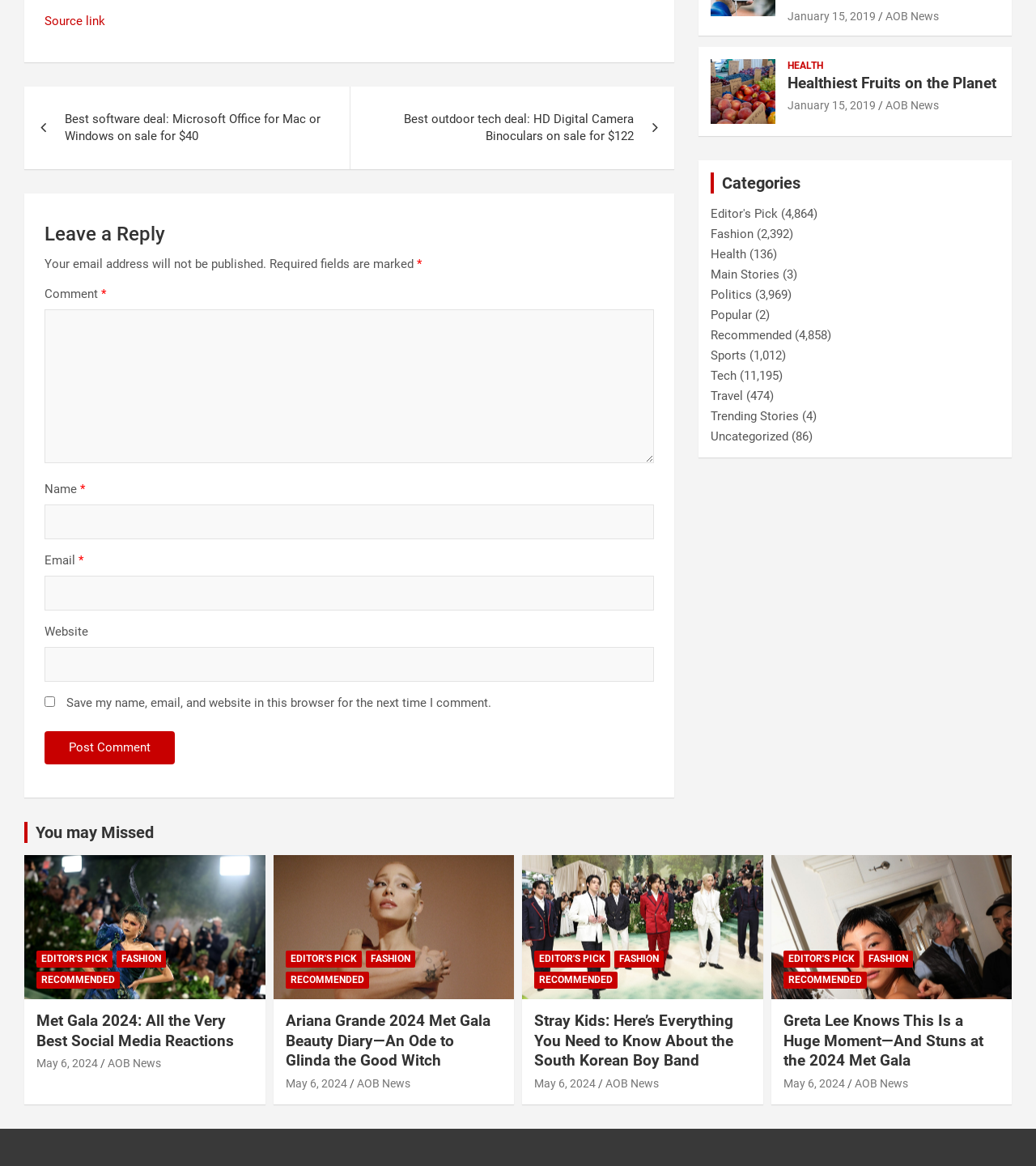How many categories are there?
Please provide a single word or phrase as your answer based on the screenshot.

13